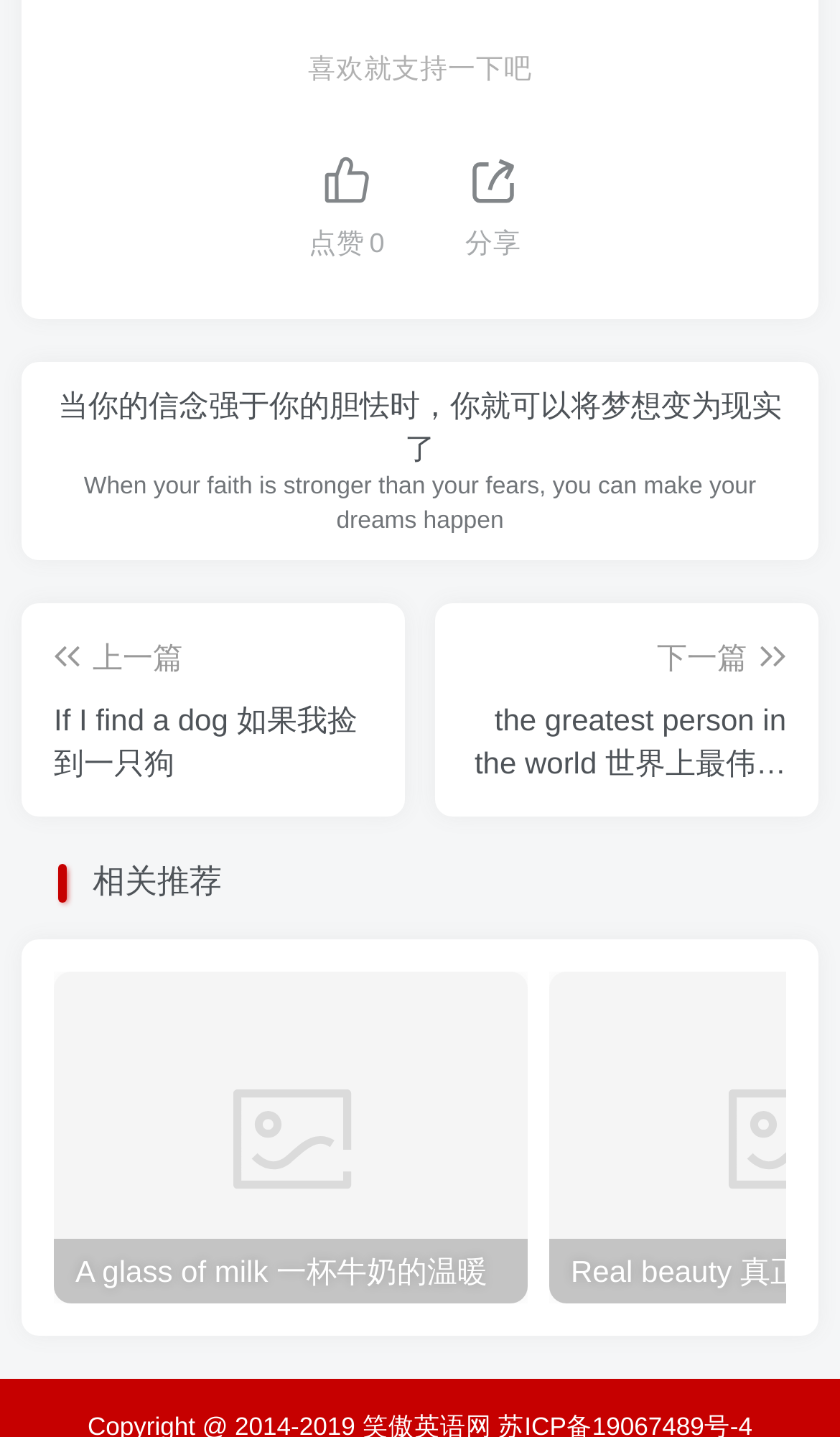Predict the bounding box coordinates of the UI element that matches this description: "点赞0". The coordinates should be in the format [left, top, right, bottom] with each value between 0 and 1.

[0.326, 0.085, 0.5, 0.2]